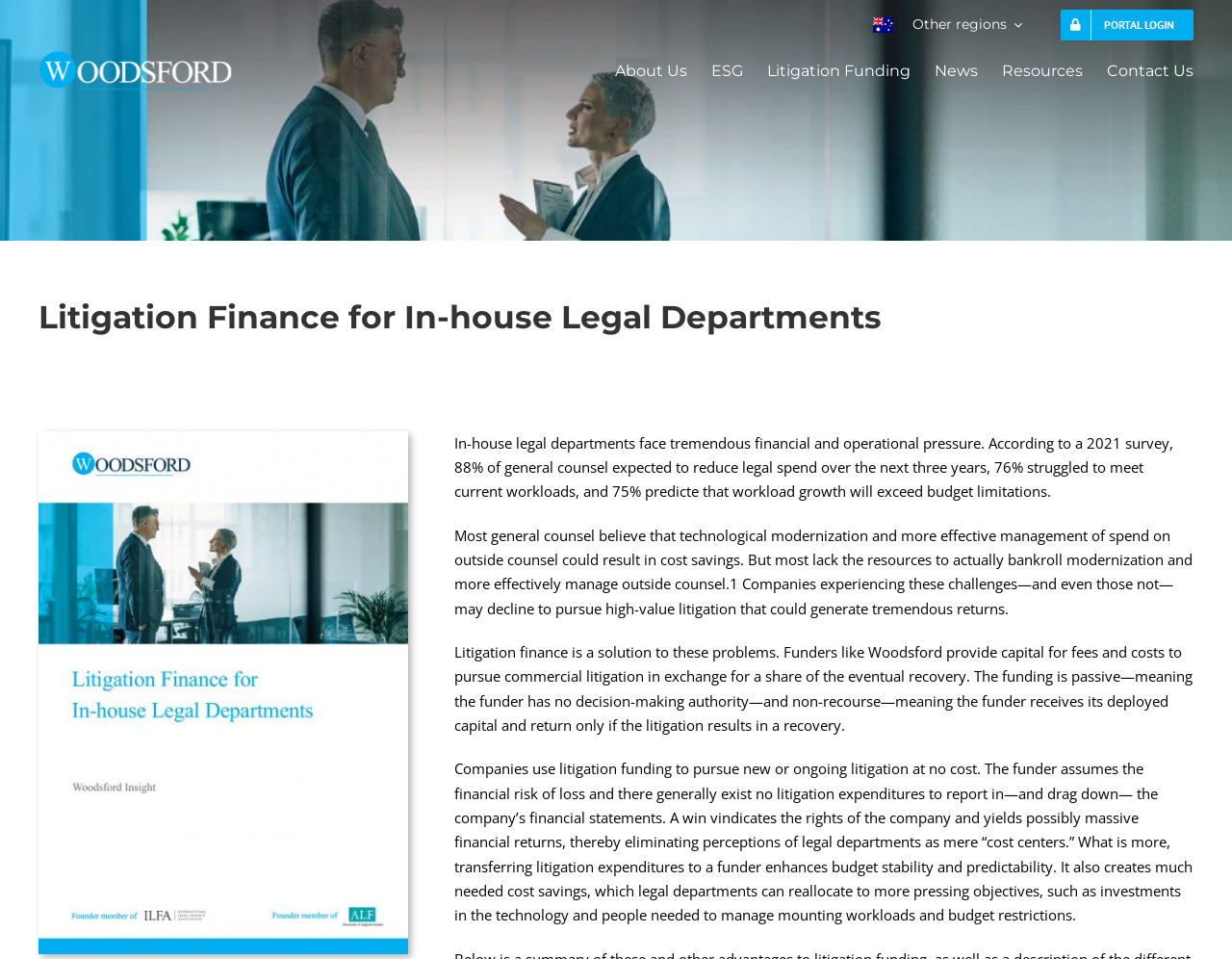How many links are available in the main navigation?
Examine the image and give a concise answer in one word or a short phrase.

7